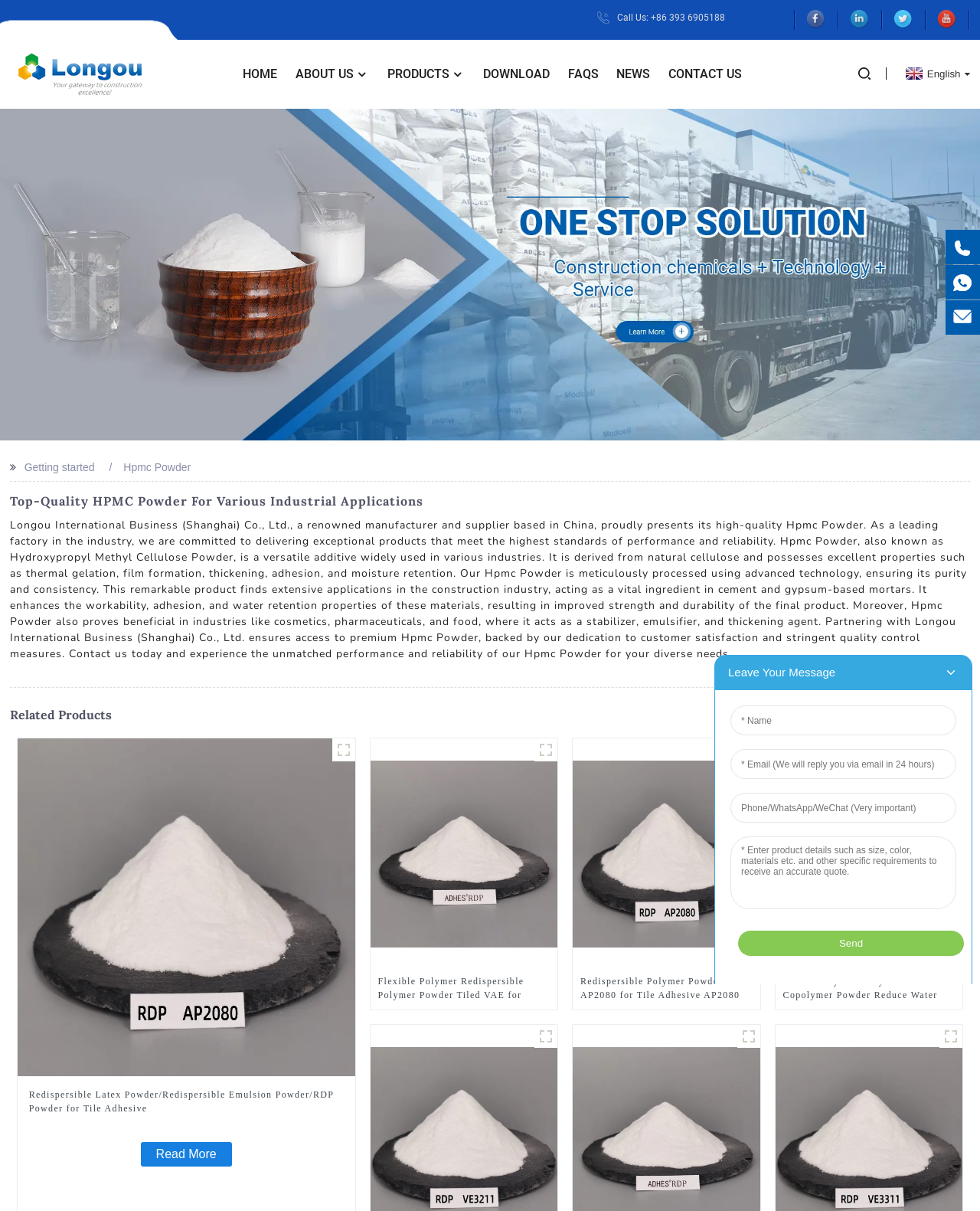Answer the question below using just one word or a short phrase: 
What is the name of the product shown in the first figure?

Cellulose Fiber